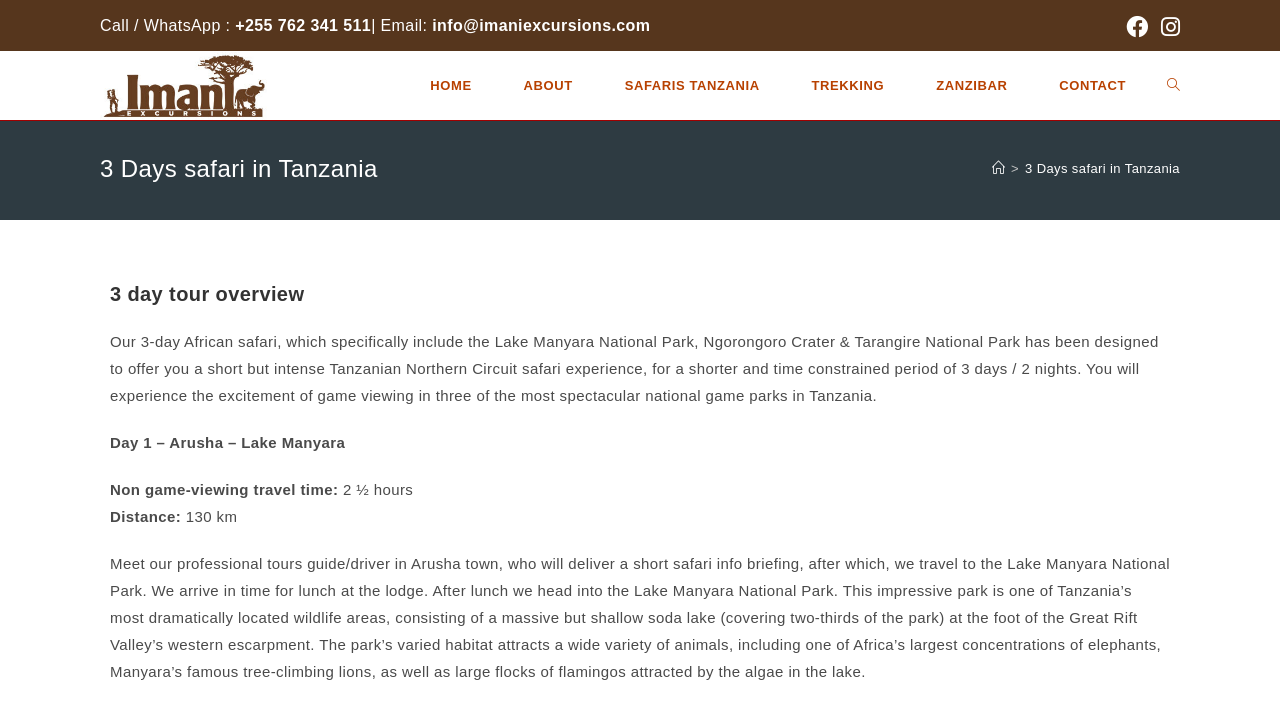Please find the bounding box coordinates of the element that must be clicked to perform the given instruction: "Go to the home page of Imani Excursions". The coordinates should be four float numbers from 0 to 1, i.e., [left, top, right, bottom].

[0.316, 0.074, 0.389, 0.17]